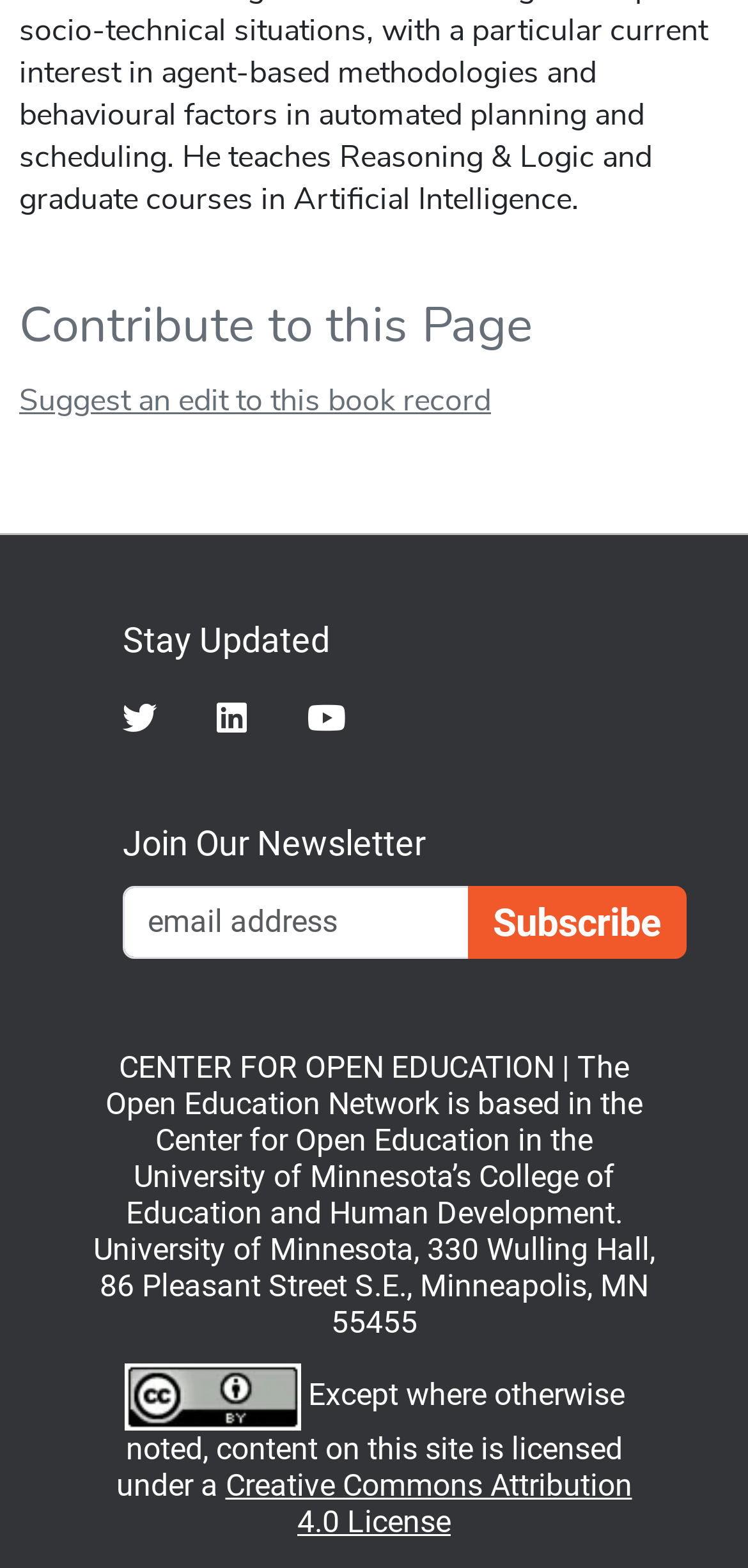Using the elements shown in the image, answer the question comprehensively: What is the purpose of the textbox?

The purpose of the textbox can be determined by its label 'Email Newsletter Signup' and its location near the 'Join Our Newsletter' static text element and the 'Subscribe' button.